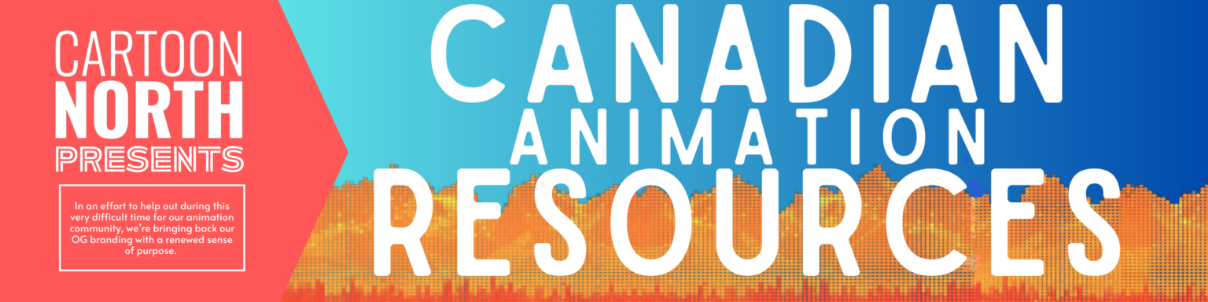Provide a one-word or short-phrase response to the question:
What is the color of the typography?

White